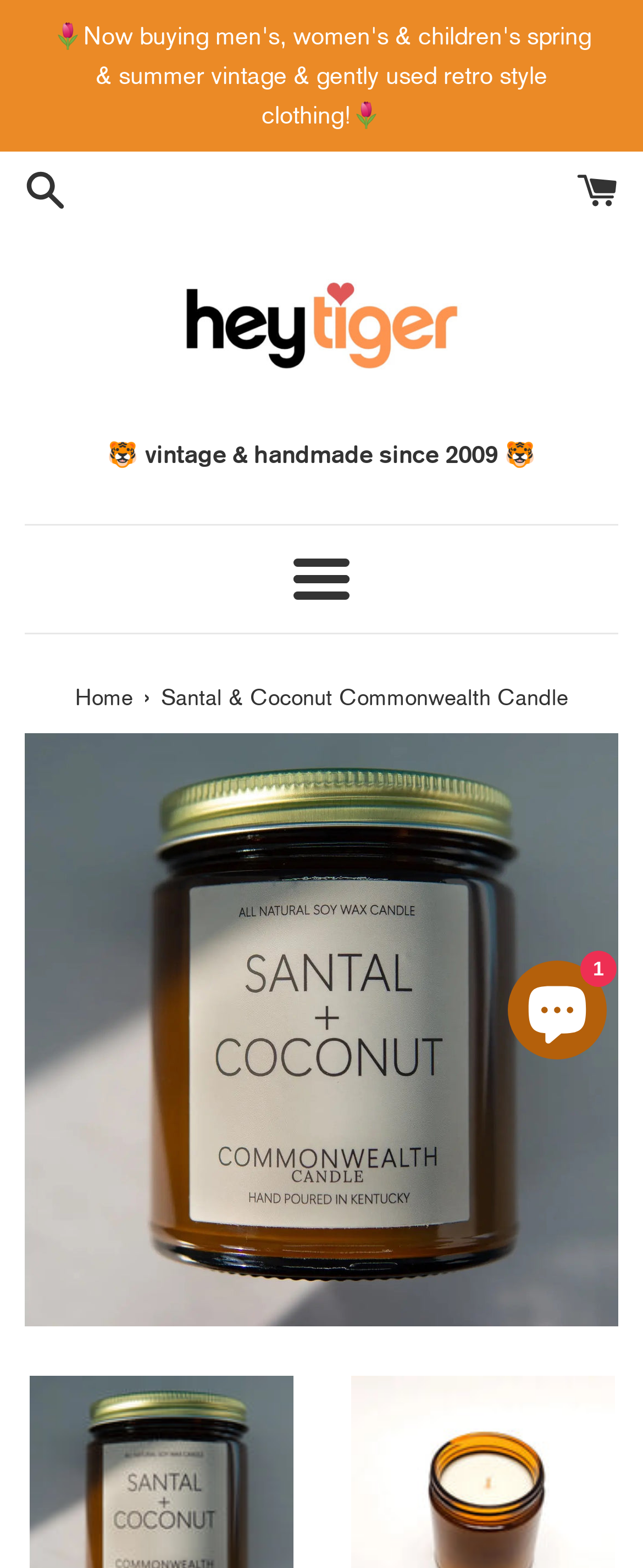Provide the bounding box coordinates for the UI element that is described as: "Cart (0)".

[0.897, 0.11, 0.962, 0.129]